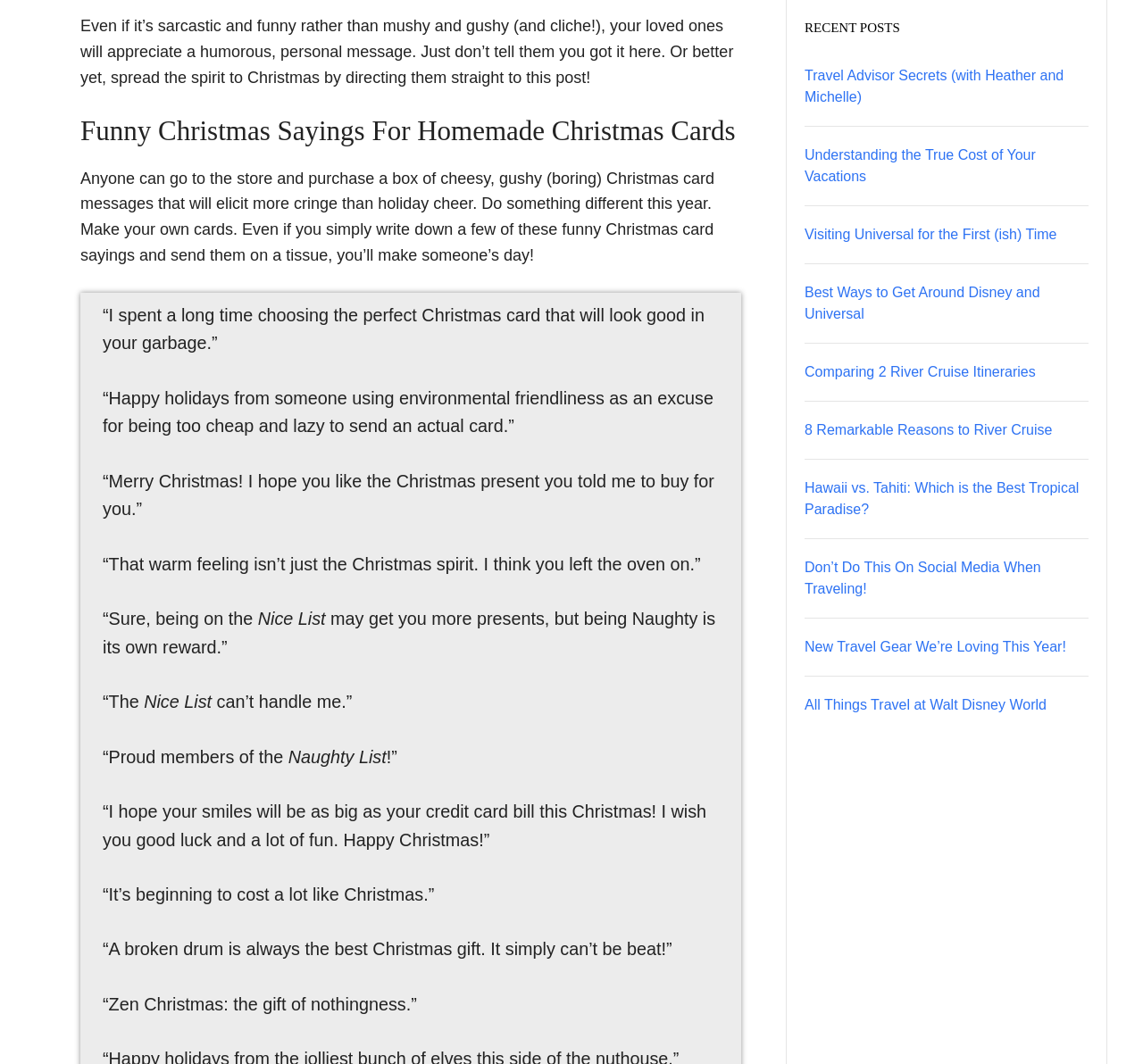Locate the bounding box coordinates of the element you need to click to accomplish the task described by this instruction: "Read 'Funny Christmas Sayings For Homemade Christmas Cards'".

[0.07, 0.108, 0.648, 0.139]